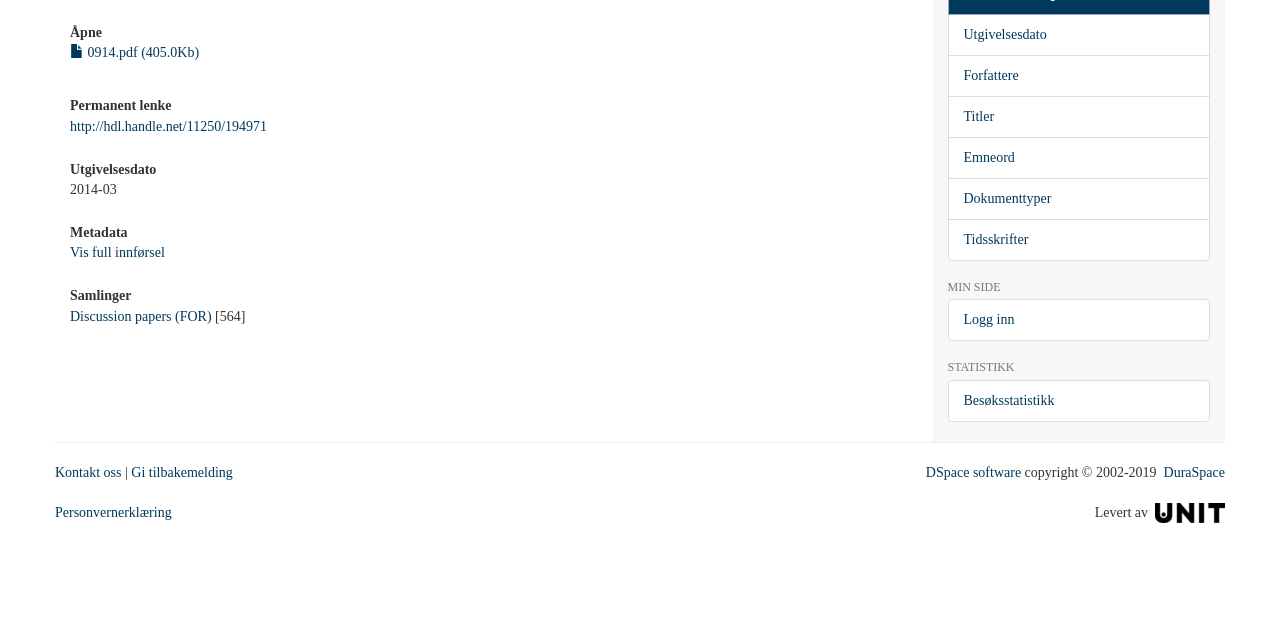Locate the bounding box for the described UI element: "Tidsskrifter". Ensure the coordinates are four float numbers between 0 and 1, formatted as [left, top, right, bottom].

[0.74, 0.342, 0.945, 0.408]